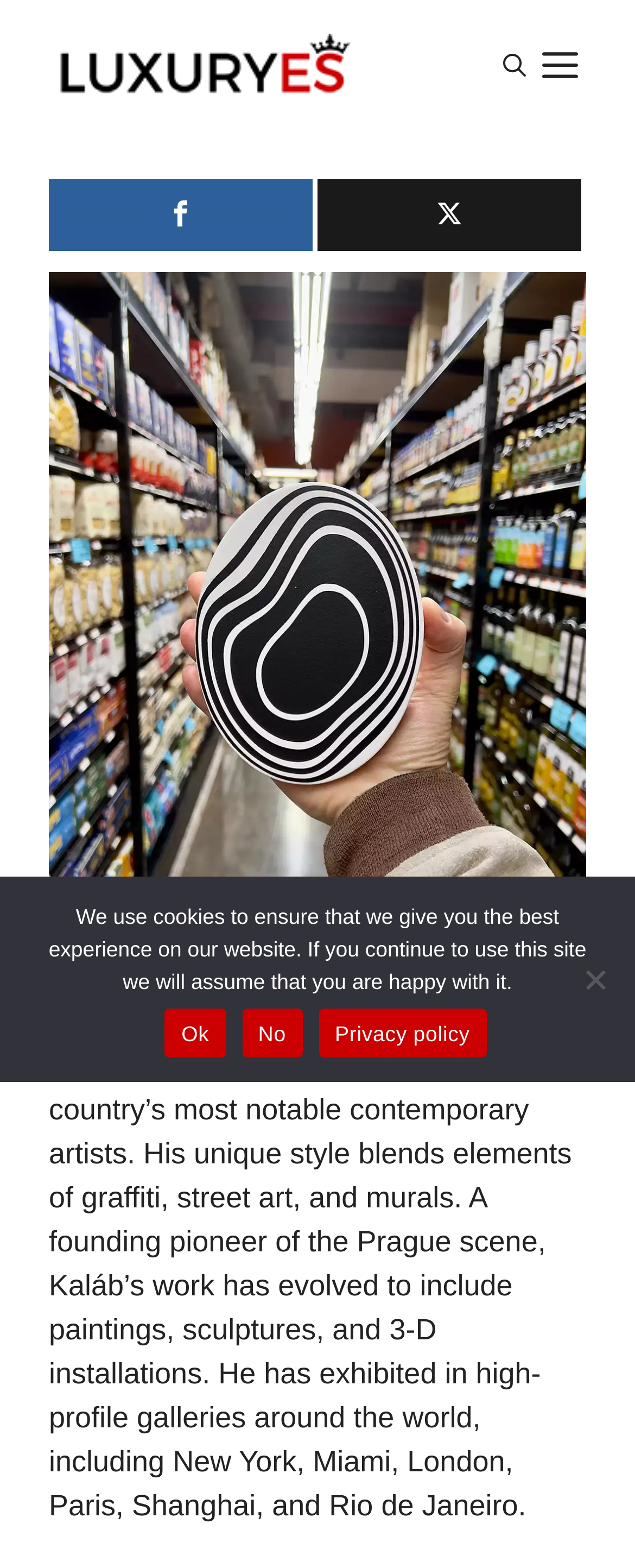Using the webpage screenshot, locate the HTML element that fits the following description and provide its bounding box: "aria-label="Open search"".

[0.779, 0.021, 0.841, 0.062]